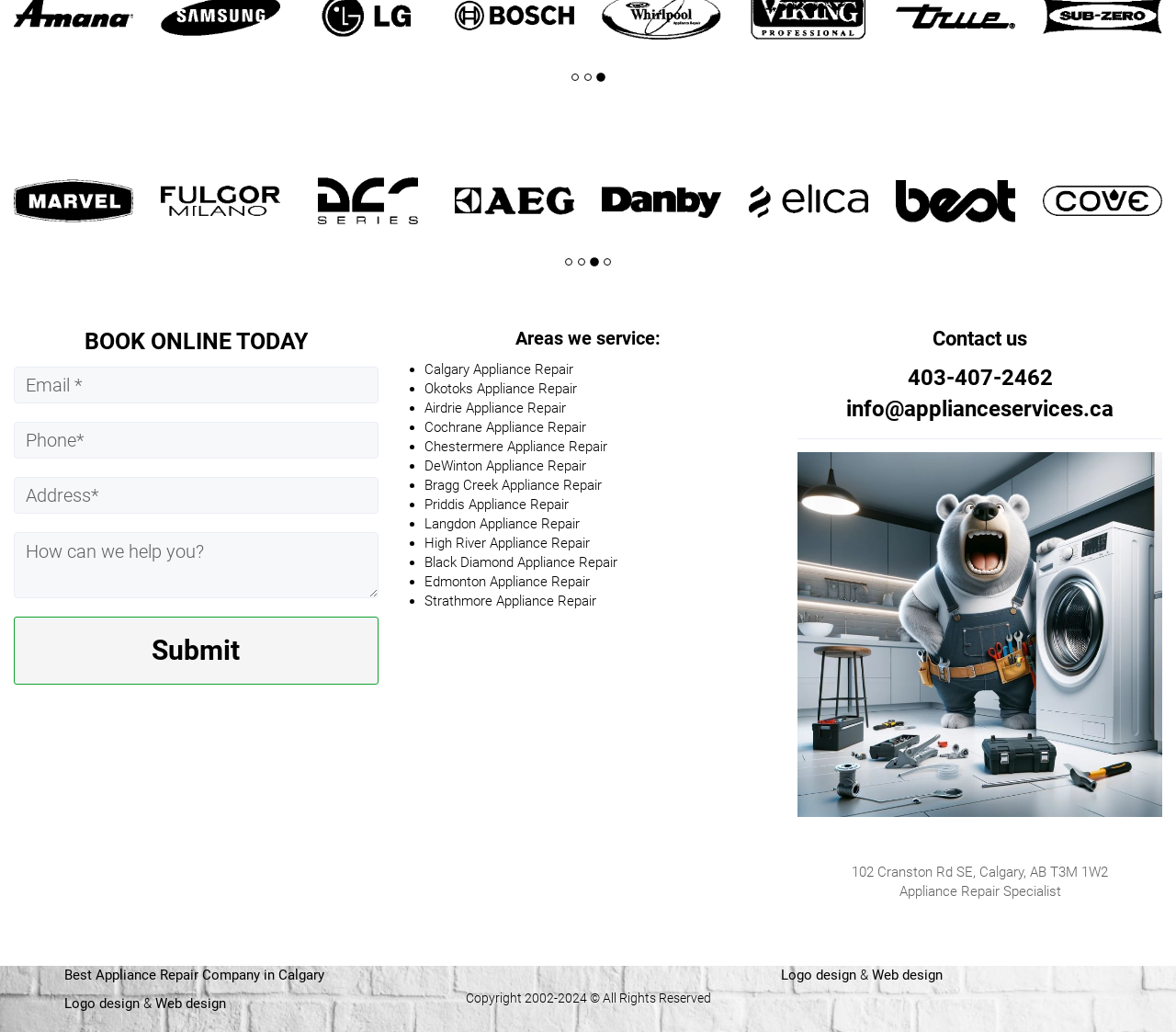Please identify the bounding box coordinates of where to click in order to follow the instruction: "Click on BOOK ONLINE TODAY".

[0.072, 0.318, 0.262, 0.344]